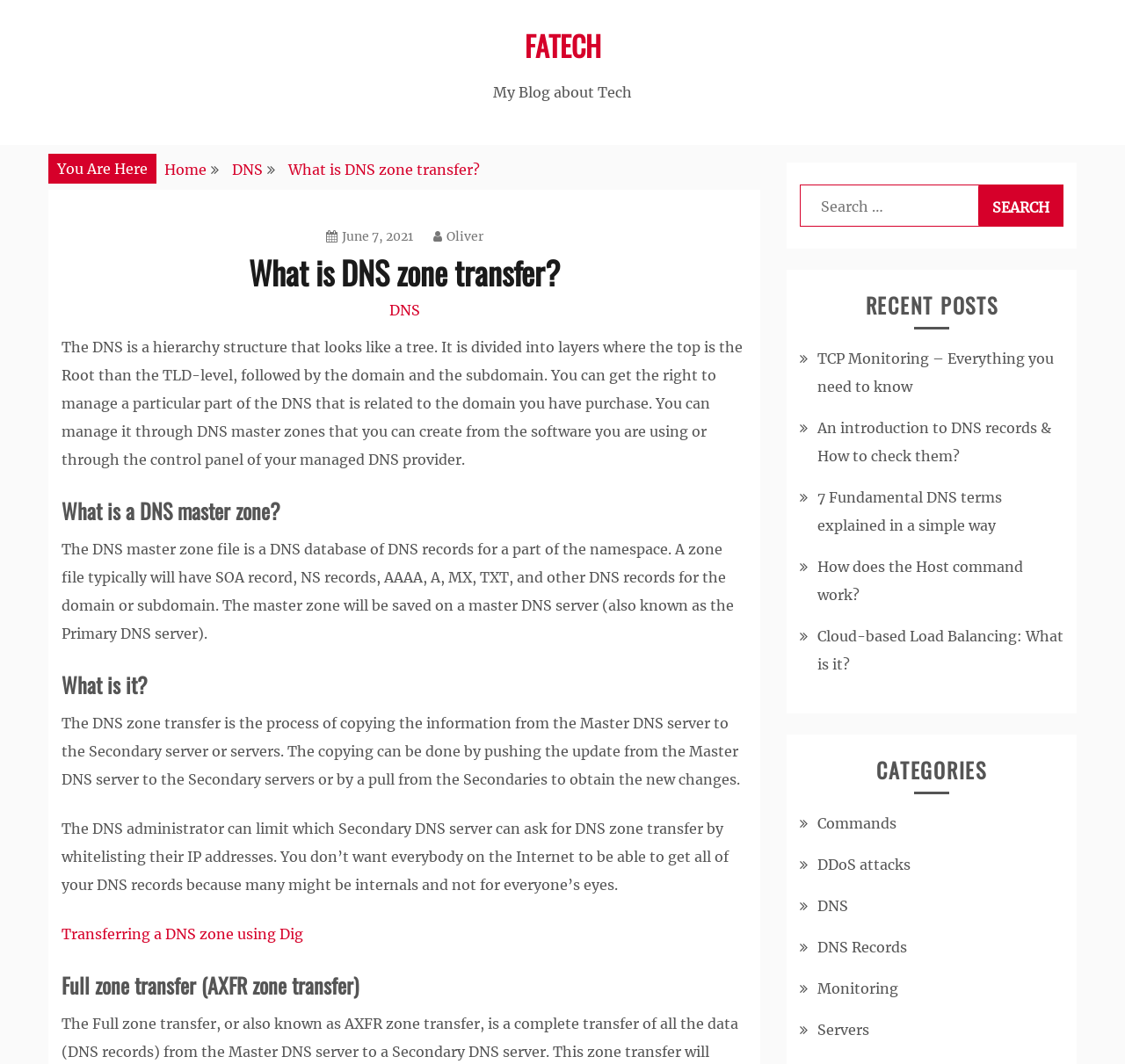What is the purpose of whitelisting IP addresses in DNS zone transfer?
Please provide a comprehensive answer based on the contents of the image.

The DNS administrator can limit which Secondary DNS server can ask for DNS zone transfer by whitelisting their IP addresses. This is to prevent unauthorized access to DNS records, as many of them might be internal and not for everyone's eyes.